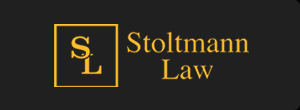Based on the visual content of the image, answer the question thoroughly: What is the color of the lettering?

The design prominently displays the firm's name 'Stoltmann Law' in elegant gold lettering against a sleek black background, conveying a sense of professionalism and expertise.